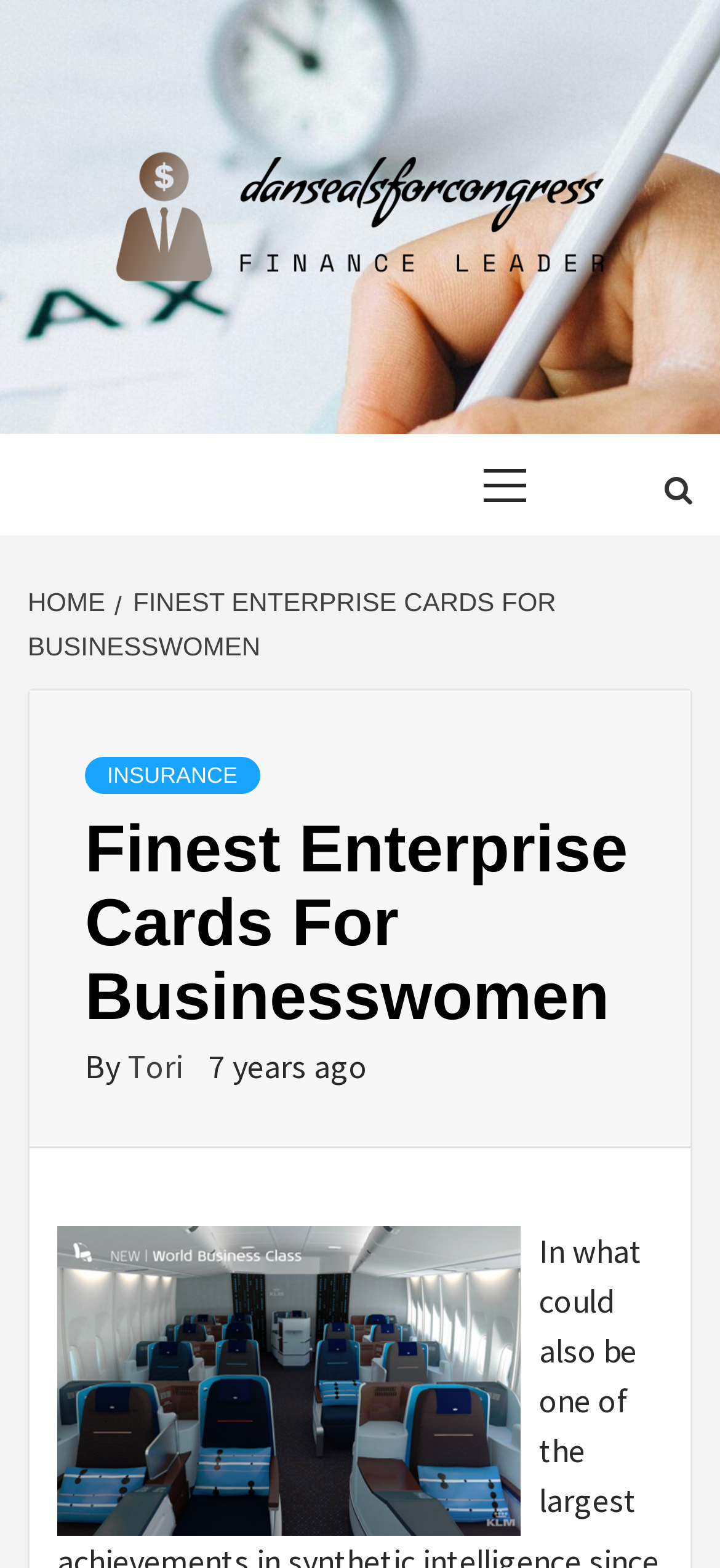Utilize the details in the image to thoroughly answer the following question: Who is the author of the article?

I found the author's name by looking at the text 'By Tori' which is located below the article title.